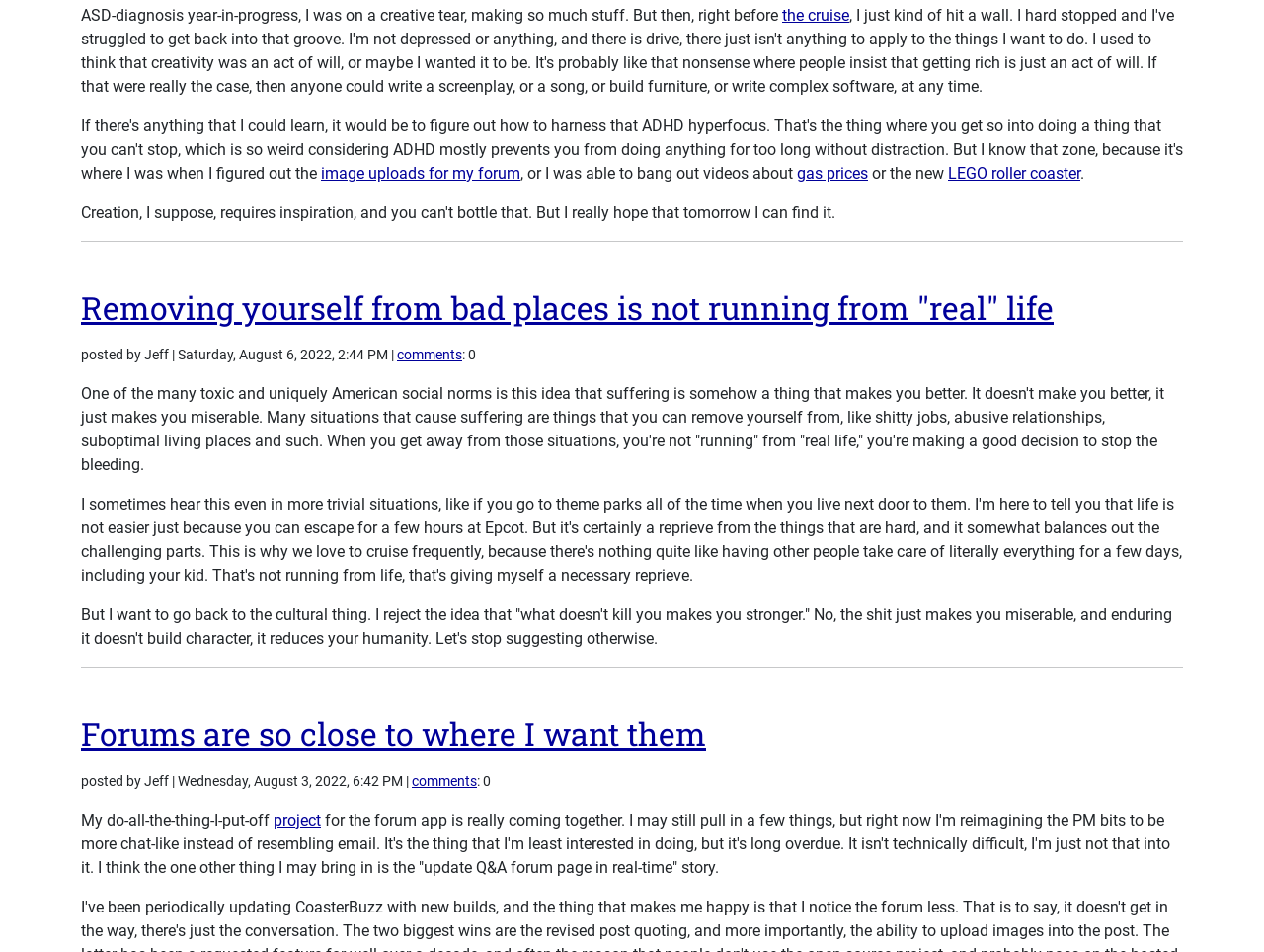Refer to the element description Next and identify the corresponding bounding box in the screenshot. Format the coordinates as (top-left x, top-left y, bottom-right x, bottom-right y) with values in the range of 0 to 1.

None